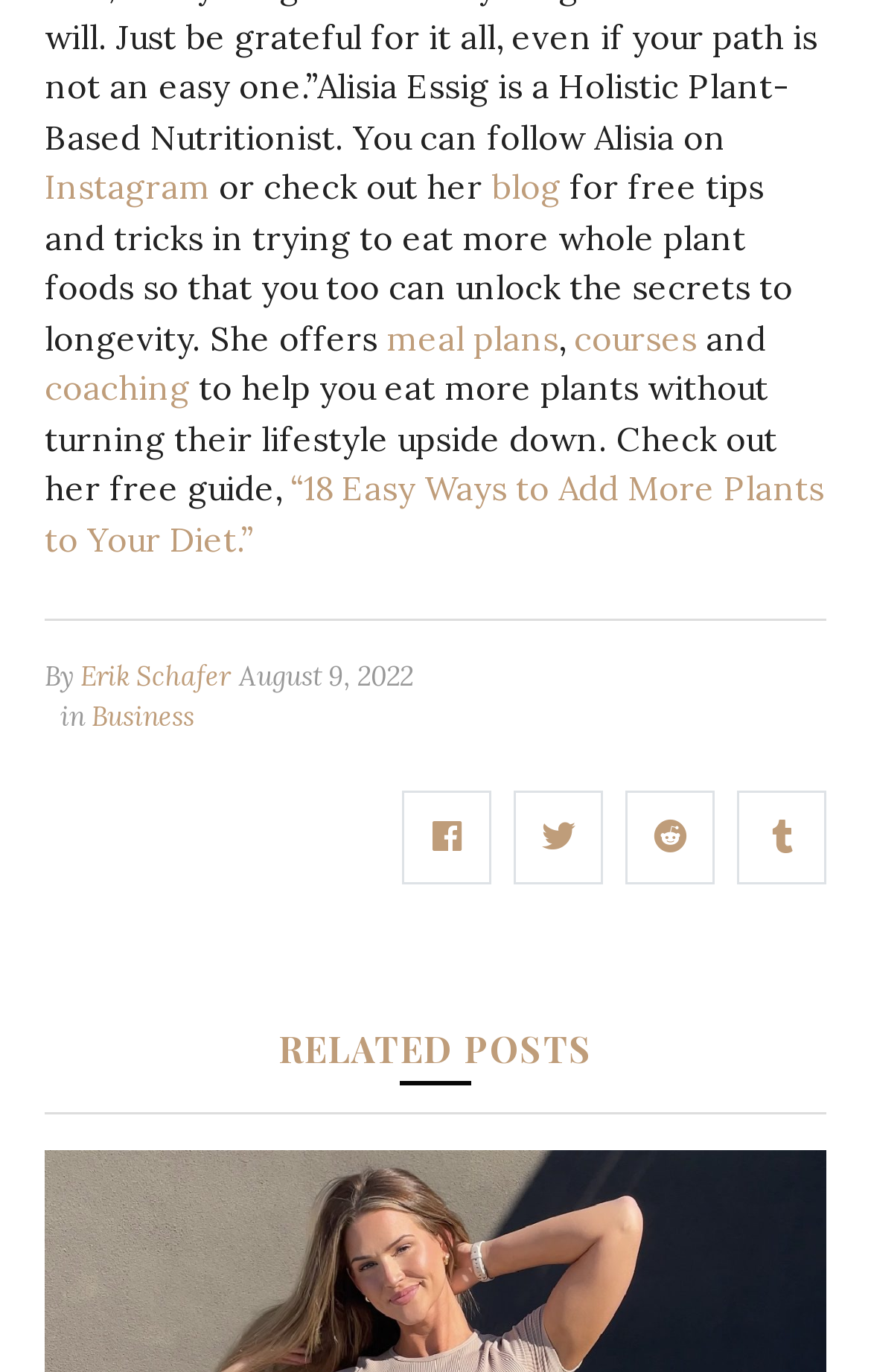Look at the image and answer the question in detail:
What is the author of the article?

The author of the article can be found by looking at the text 'By' followed by the author's name, which is 'Erik Schafer'.